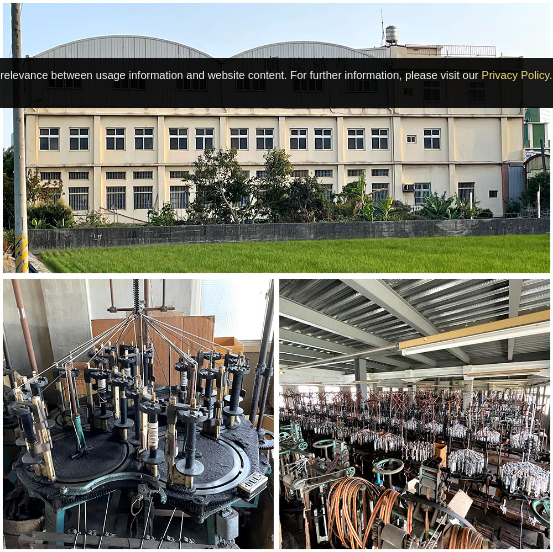How many years of expertise does the company have?
Your answer should be a single word or phrase derived from the screenshot.

Over 30 years